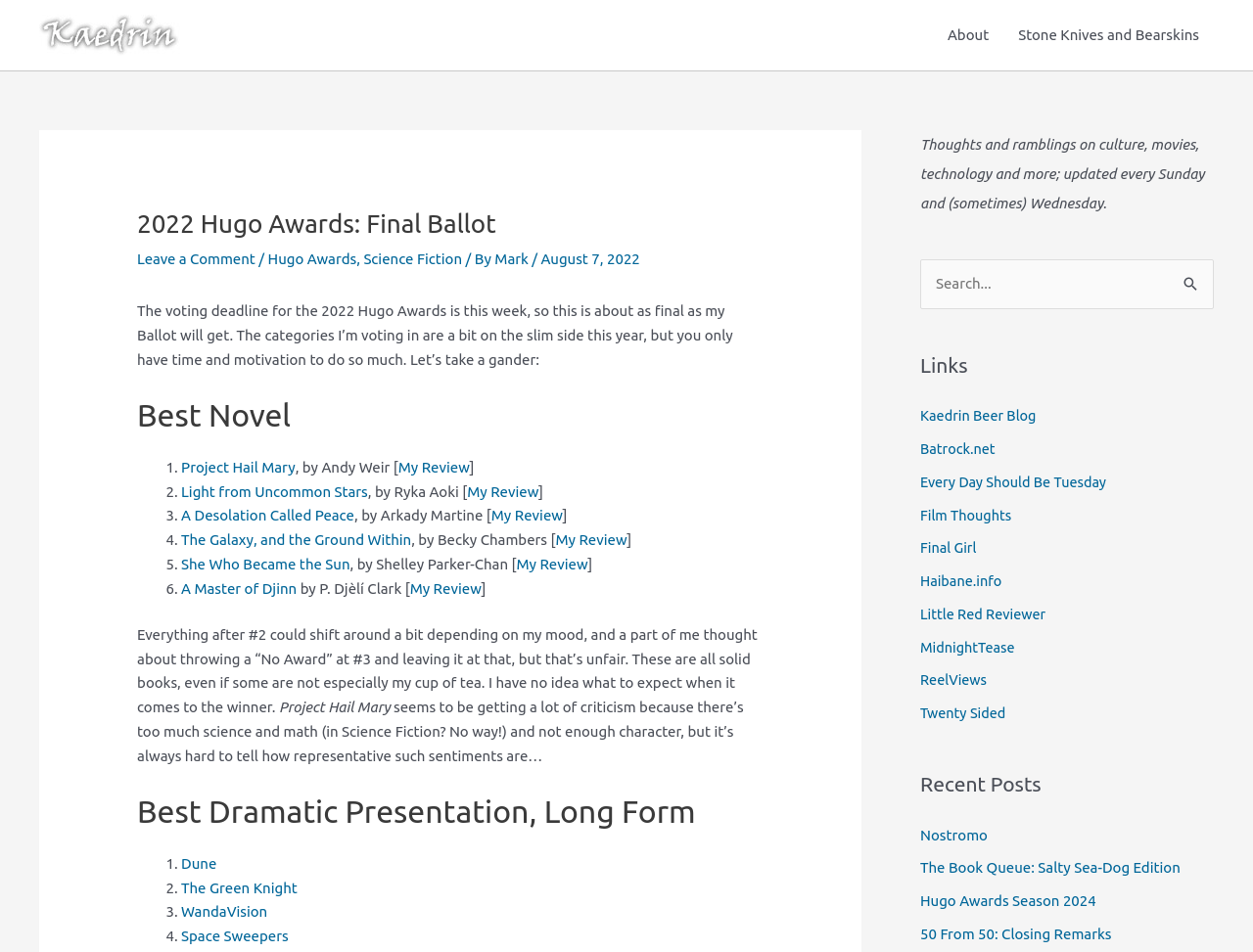Please identify the bounding box coordinates of the area I need to click to accomplish the following instruction: "Go to the 'Kaedrin Beer Blog' website".

[0.734, 0.428, 0.831, 0.445]